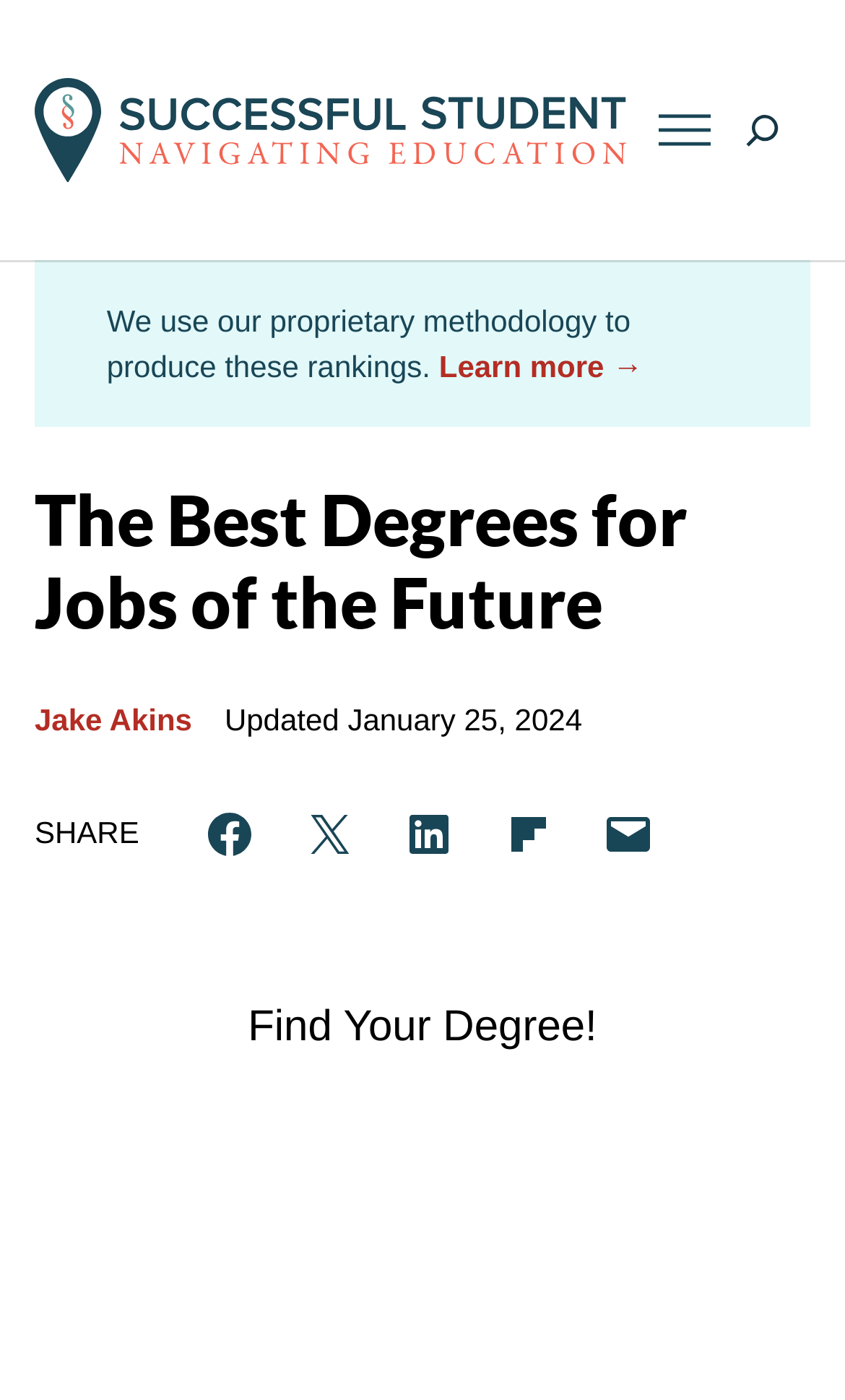Generate an in-depth caption that captures all aspects of the webpage.

The webpage is a research guide focused on jobs with high salary and job growth potential over the next decade. At the top left, there is a link to "Successful Student" accompanied by an image with the same name. To the right of this link, there is a navigation header with a button to open a menu. Next to the navigation header, there is a search field with an expand button and a small image.

Below the search field, there is a paragraph of text explaining the proprietary methodology used to produce the rankings. This text is followed by a "Learn more" link. The main heading "The Best Degrees for Jobs of the Future" is centered on the page, spanning almost the entire width.

On the left side, below the main heading, there is a link to "Jake Akins" and a "Updated" label with a specific date, January 25, 2024. On the right side, there are social media sharing links, including "Share on Facebook", "Email this Page", "Share on LinkedIn", and "Share on Flipboard". Above these sharing links, there is a "SHARE" label.

At the bottom of the page, there is a call-to-action button "Find Your Degree!" positioned roughly in the middle of the page.